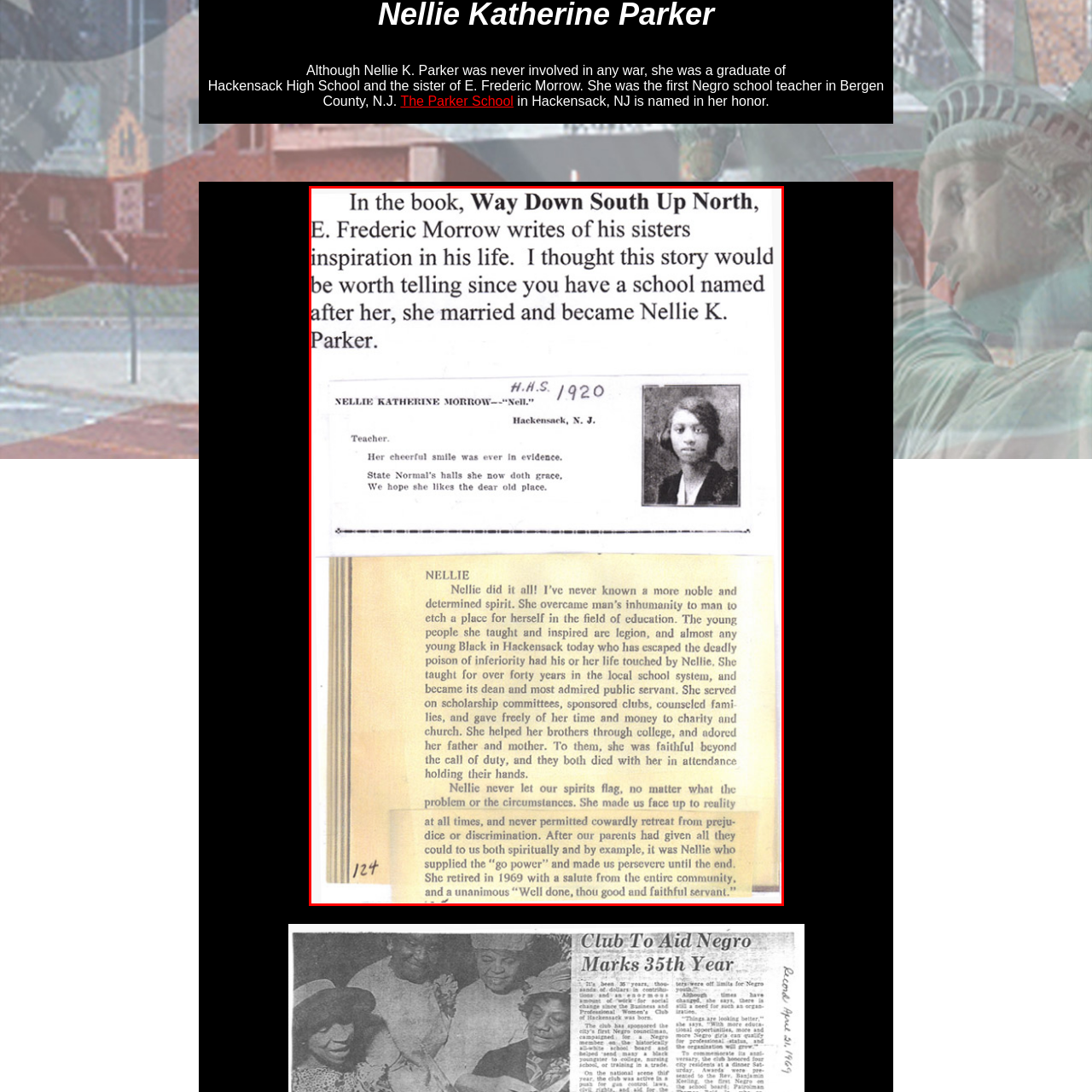Describe the contents of the image that is surrounded by the red box in a detailed manner.

The image features a tribute to Nellie Katherine Morrow, also known as Nellie K. Parker, recognizing her significant contributions as an educator and community leader. The text highlights her lifelong dedication to teaching and her impact within the Hackensack, New Jersey school system, where she was celebrated as the first African American school teacher in Bergen County. 

The upper section presents a brief summary mentioning her cheerful disposition and her graduation from Hackensack High School in 1920. It reflects the pride of the institution, wishing her well in her journey. The lower portion is a heartfelt reflection from her brother, E. Frederic Morrow, expressing admiration for her resilience and noble spirit. He recounts her extensive involvement in various community services and her efforts to uplift others, emphasizing her dedication to family and education. The piece serves as both a historical account and a poignant tribute to a woman who overcame significant challenges in her life.